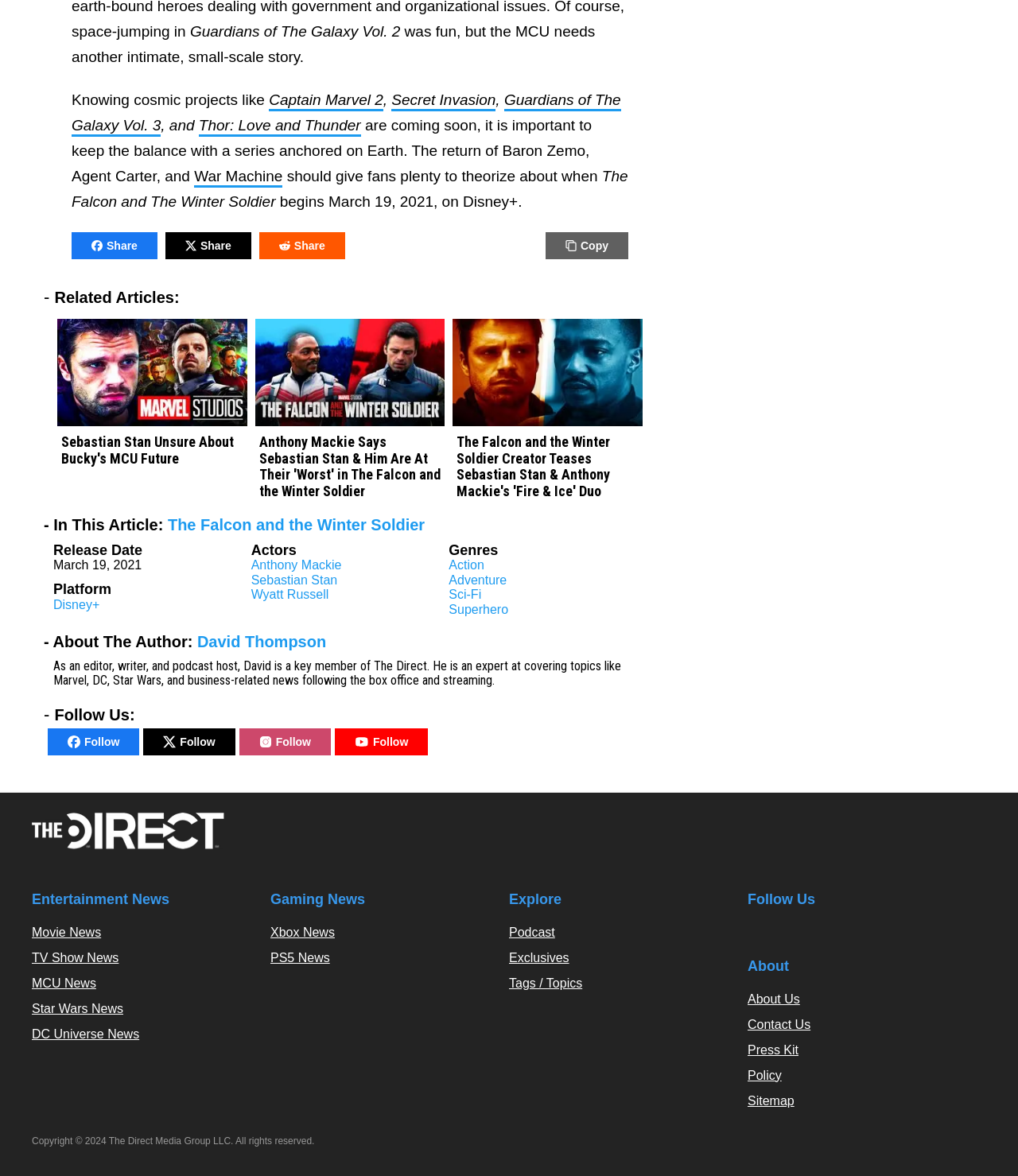Find the bounding box coordinates for the element described here: "Captain Marvel 2".

[0.264, 0.078, 0.376, 0.095]